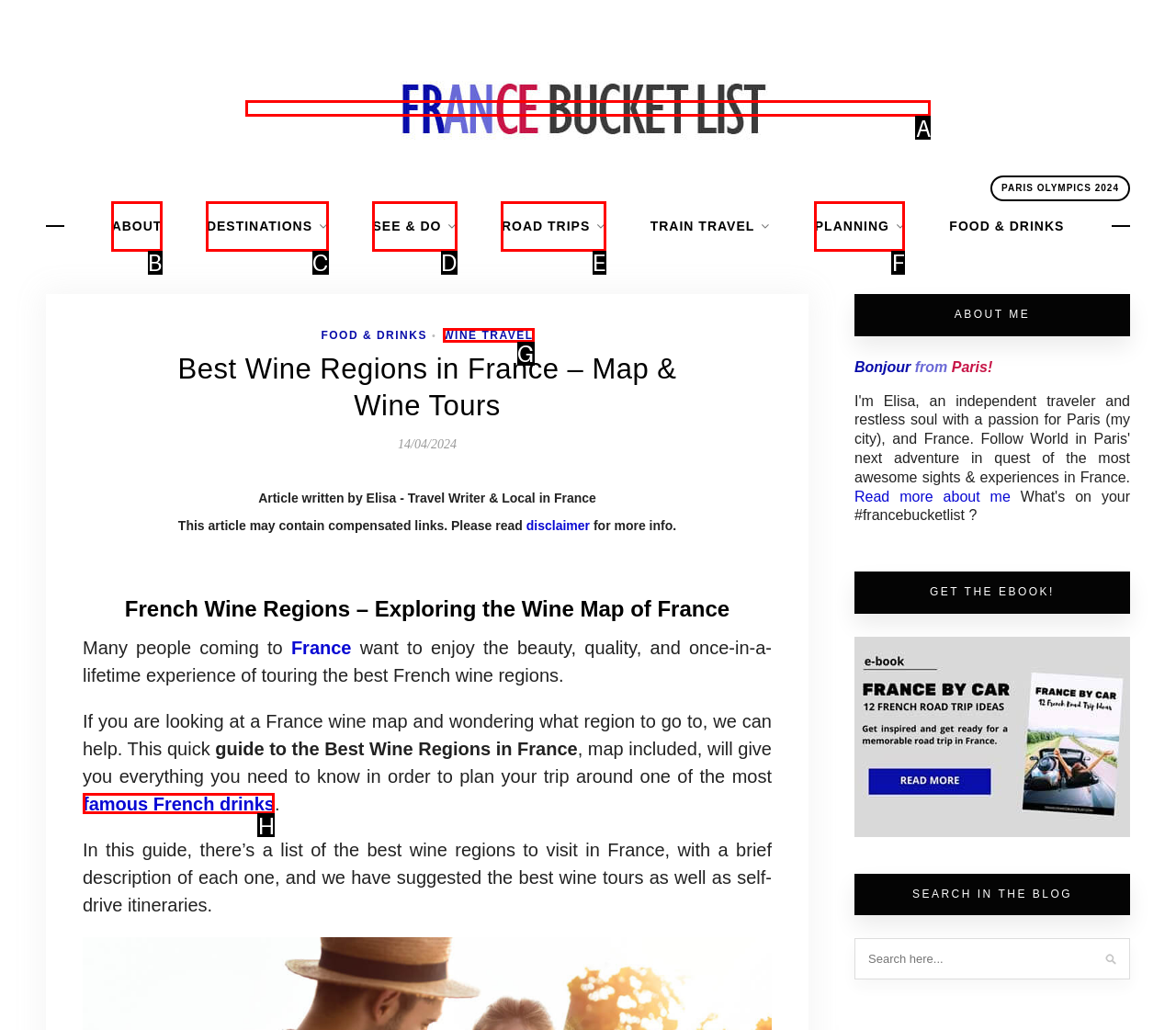For the given instruction: Visit the 'WINE TRAVEL' page, determine which boxed UI element should be clicked. Answer with the letter of the corresponding option directly.

G